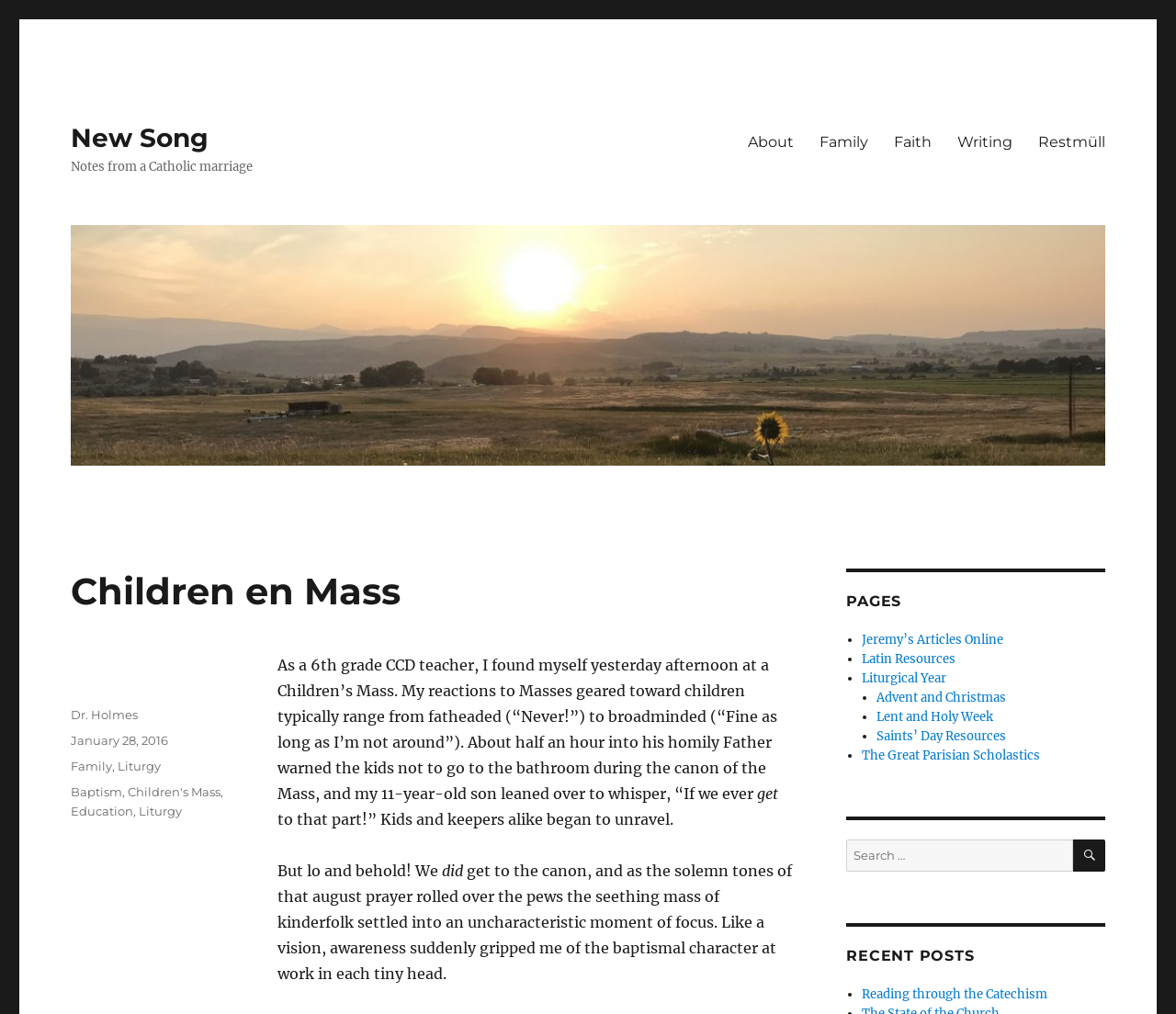Give a one-word or one-phrase response to the question: 
What is the author of this post?

Dr. Holmes